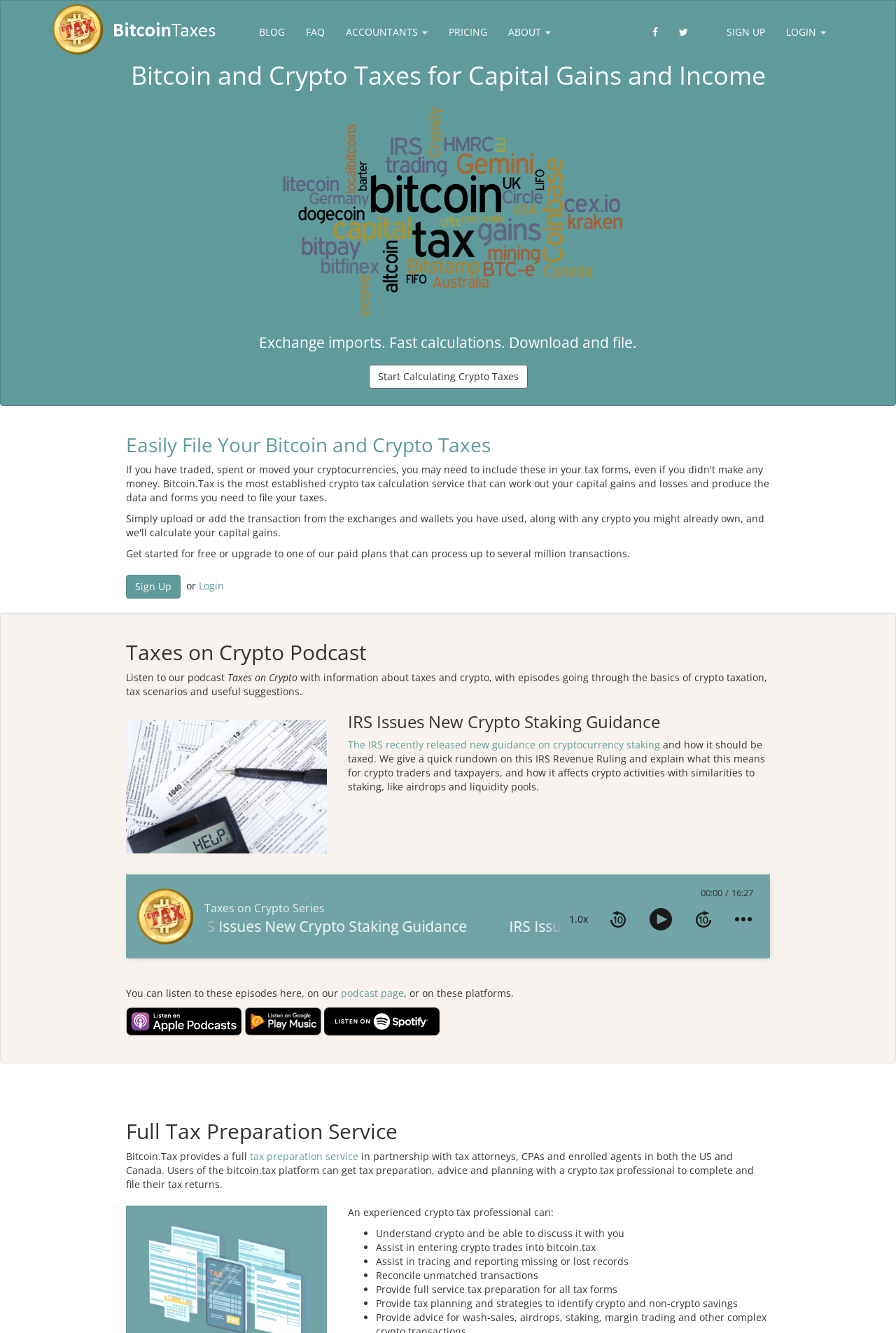Find the primary header on the webpage and provide its text.

Bitcoin and Crypto Taxes for Capital Gains and Income